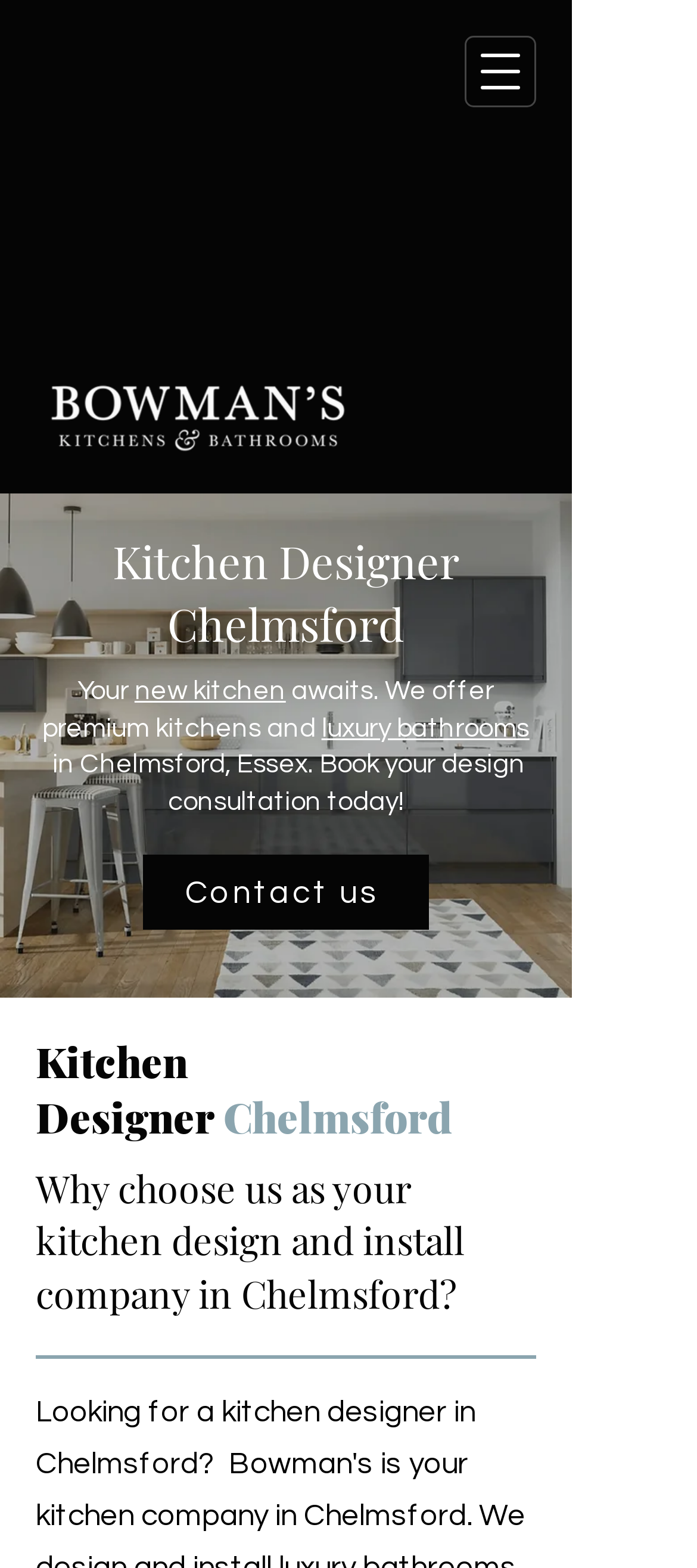Identify and provide the main heading of the webpage.

Kitchen Designer Chelmsford